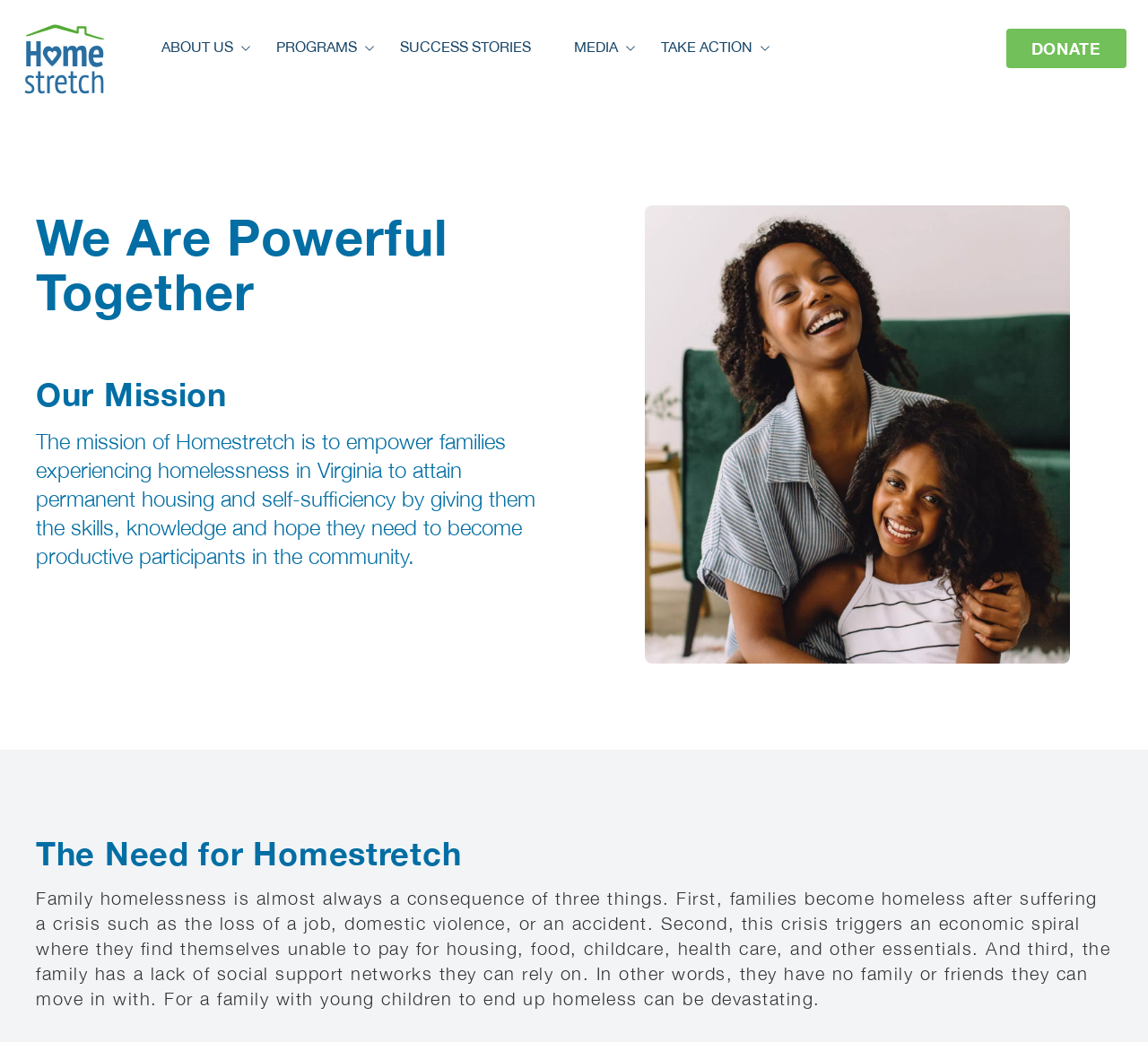Using the webpage screenshot, locate the HTML element that fits the following description and provide its bounding box: "parent_node: SUBSCRIBE TODAY!".

None